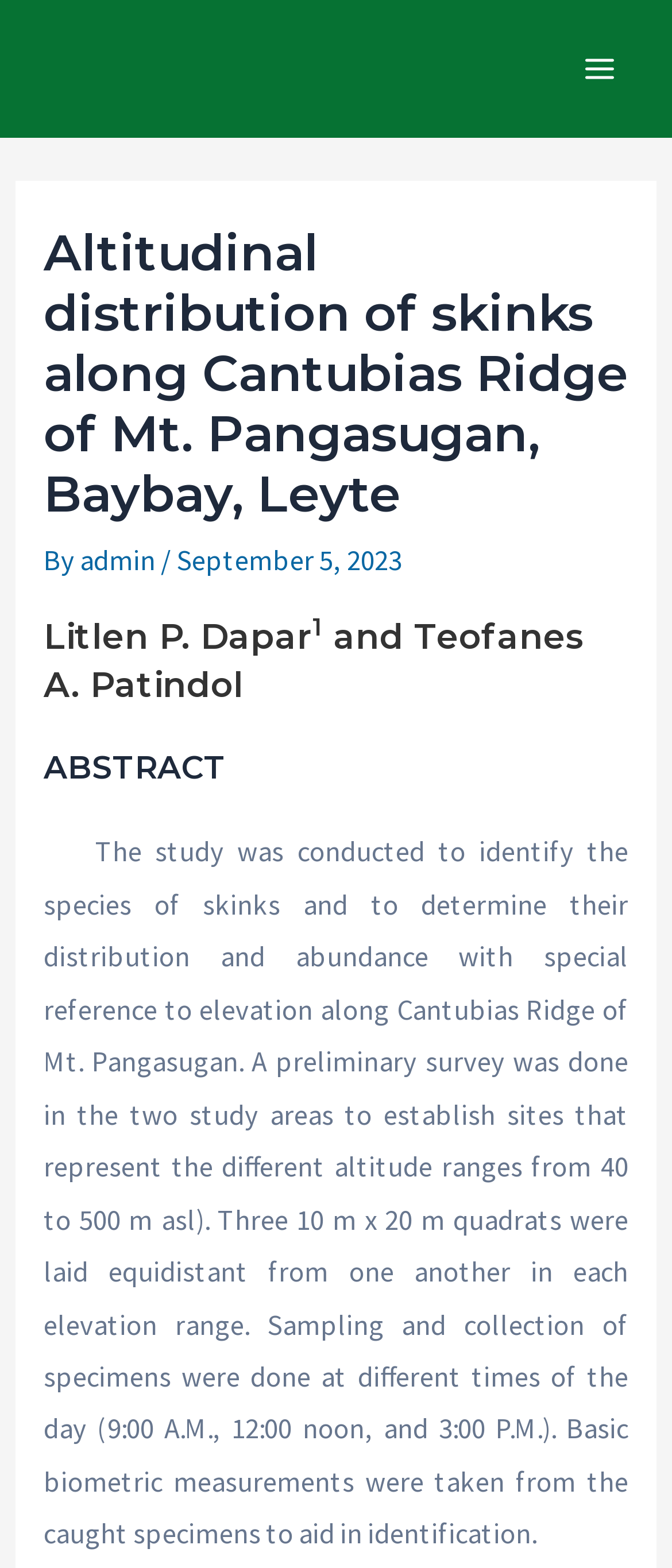Find the bounding box coordinates for the HTML element described in this sentence: "admin". Provide the coordinates as four float numbers between 0 and 1, in the format [left, top, right, bottom].

[0.119, 0.346, 0.239, 0.368]